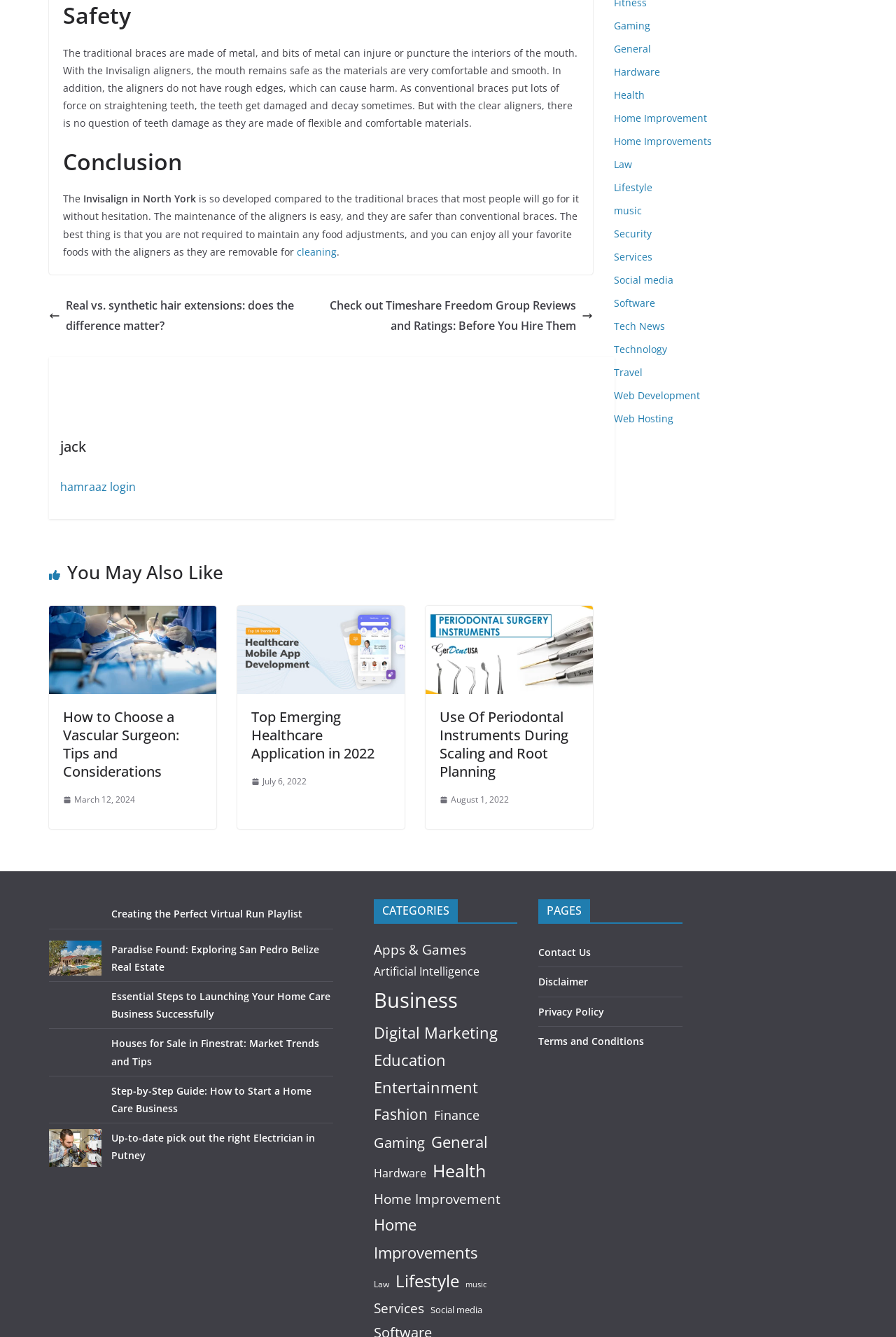Please find the bounding box coordinates of the clickable region needed to complete the following instruction: "Visit the Instagram page". The bounding box coordinates must consist of four float numbers between 0 and 1, i.e., [left, top, right, bottom].

None